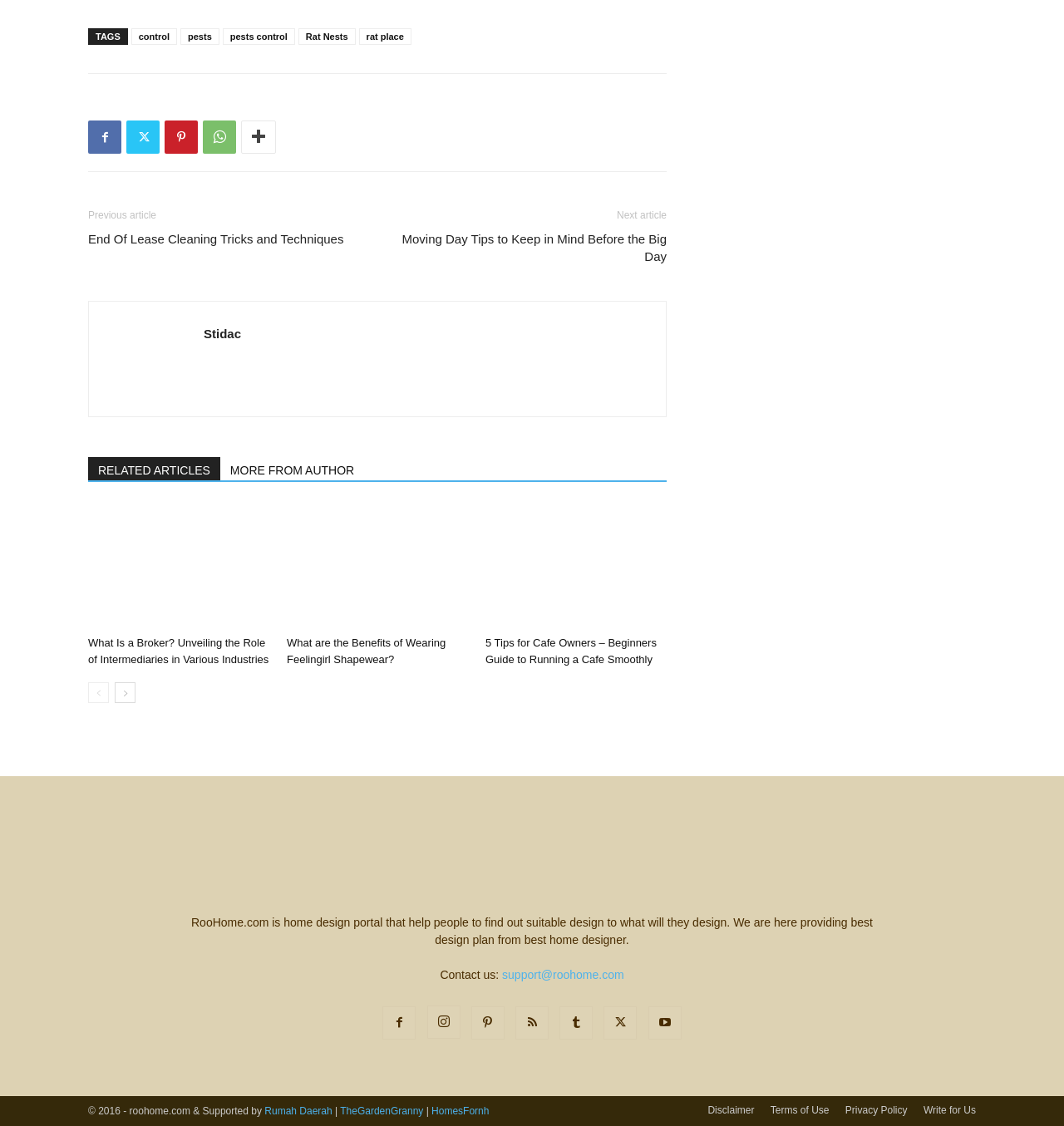Please specify the bounding box coordinates of the clickable section necessary to execute the following command: "Contact us through 'support@roohome.com'".

[0.472, 0.86, 0.586, 0.872]